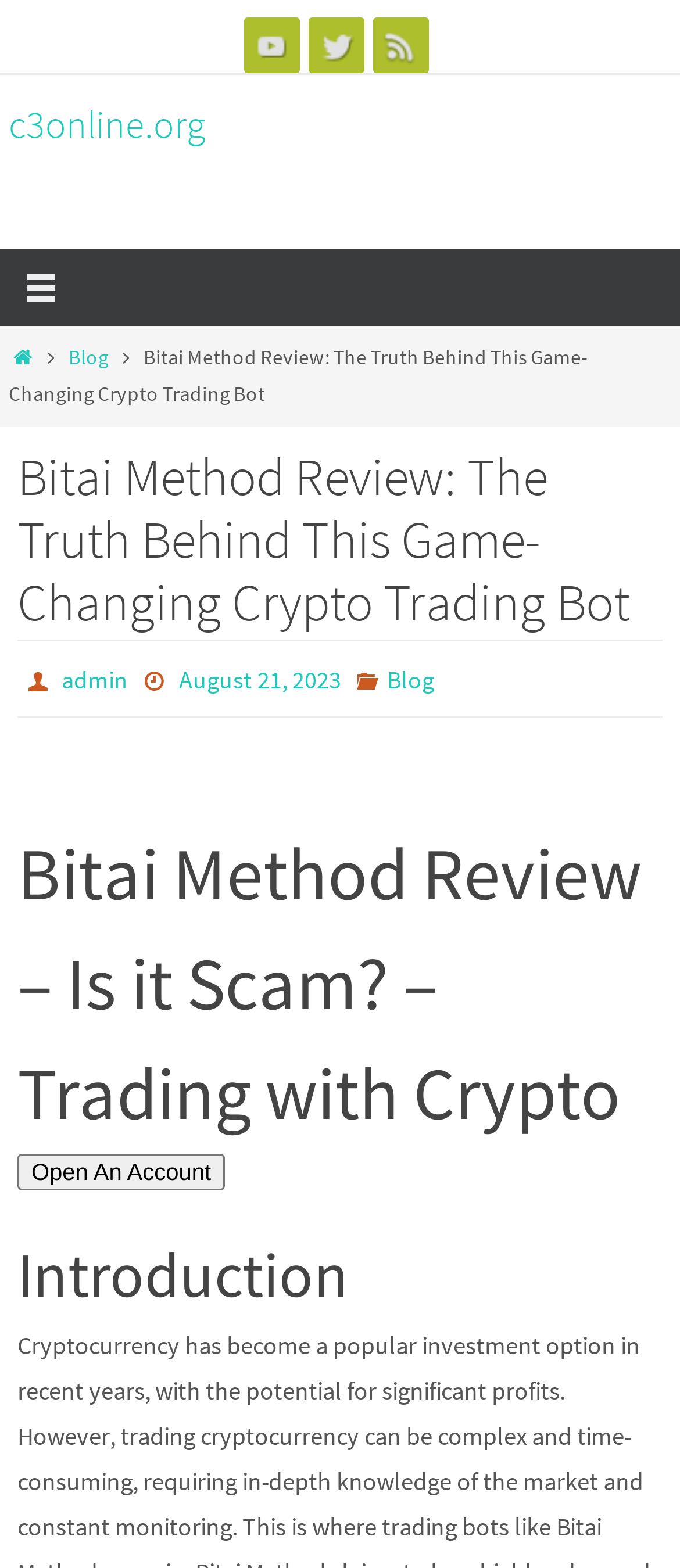Please identify the bounding box coordinates of the clickable element to fulfill the following instruction: "View admin's profile". The coordinates should be four float numbers between 0 and 1, i.e., [left, top, right, bottom].

[0.09, 0.423, 0.188, 0.444]